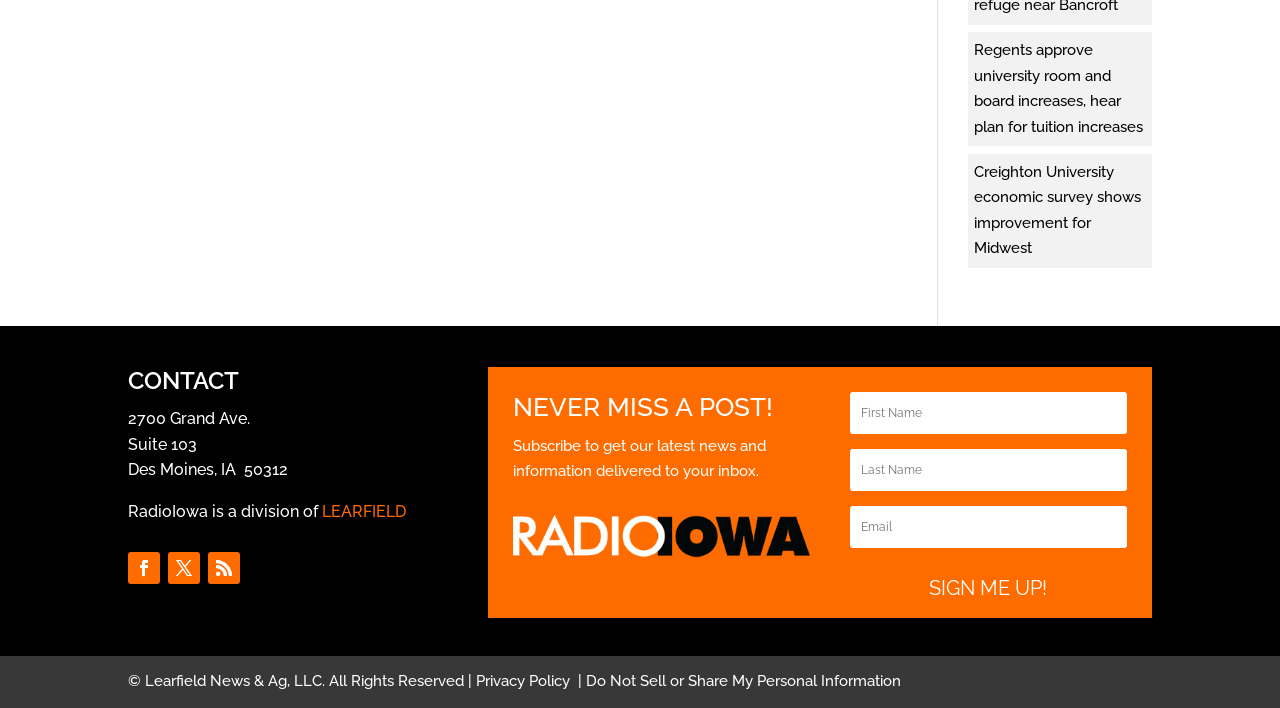Find and provide the bounding box coordinates for the UI element described with: "Privacy Policy".

[0.372, 0.949, 0.448, 0.974]